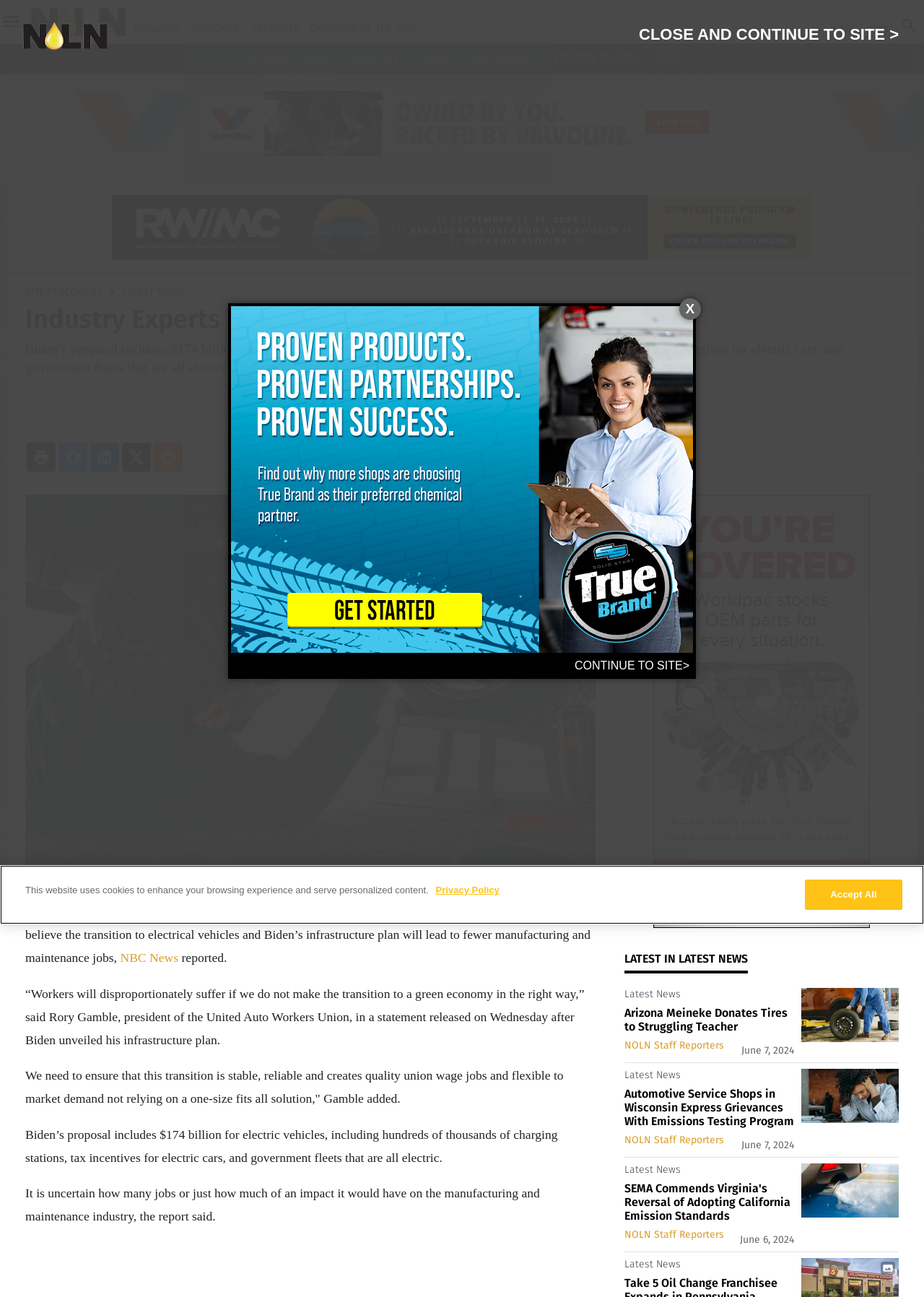Your task is to find and give the main heading text of the webpage.

Industry Experts Worried About Auto Jobs